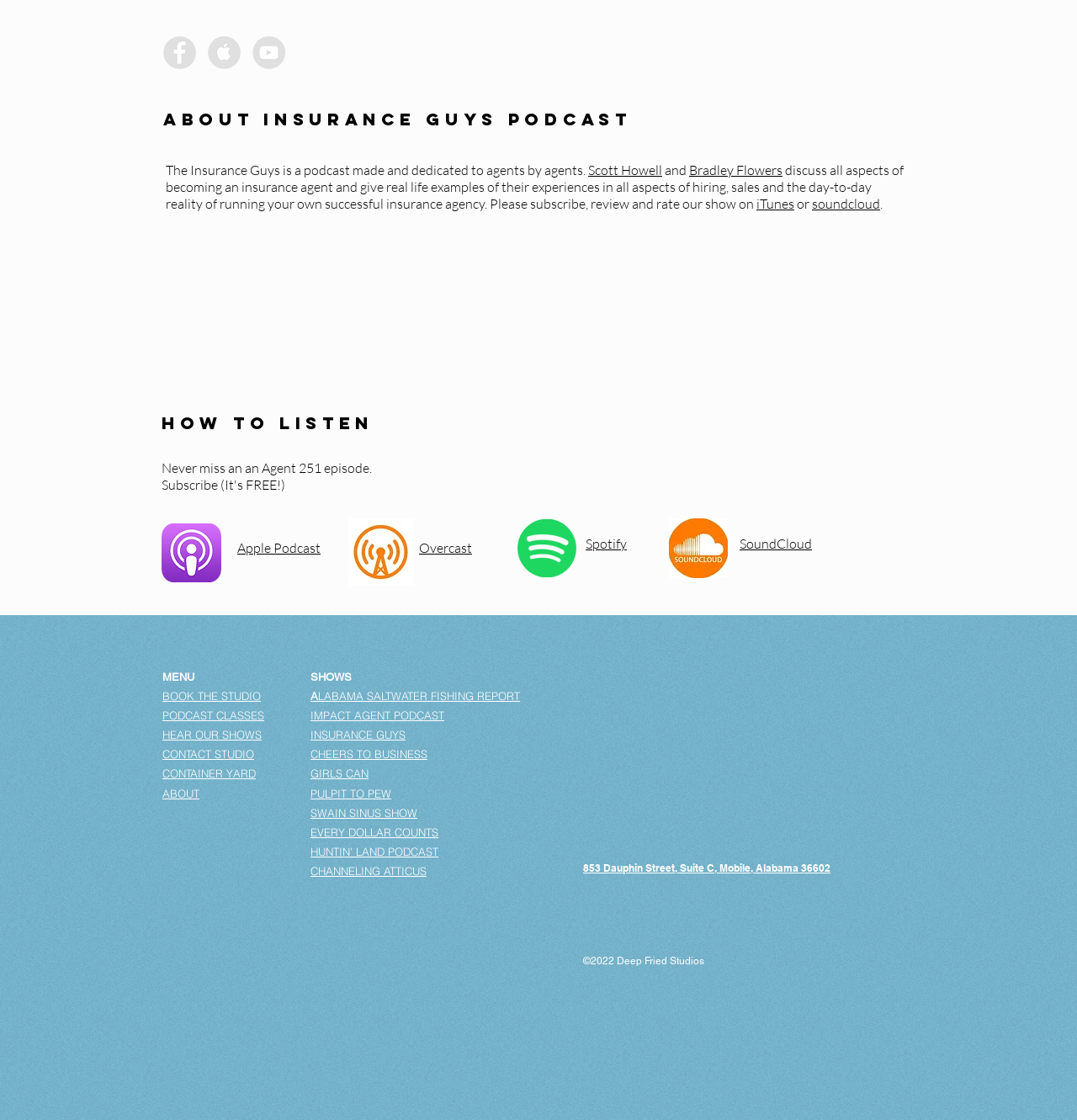Identify the bounding box coordinates for the element that needs to be clicked to fulfill this instruction: "Subscribe to the podcast on iTunes". Provide the coordinates in the format of four float numbers between 0 and 1: [left, top, right, bottom].

[0.702, 0.174, 0.738, 0.189]